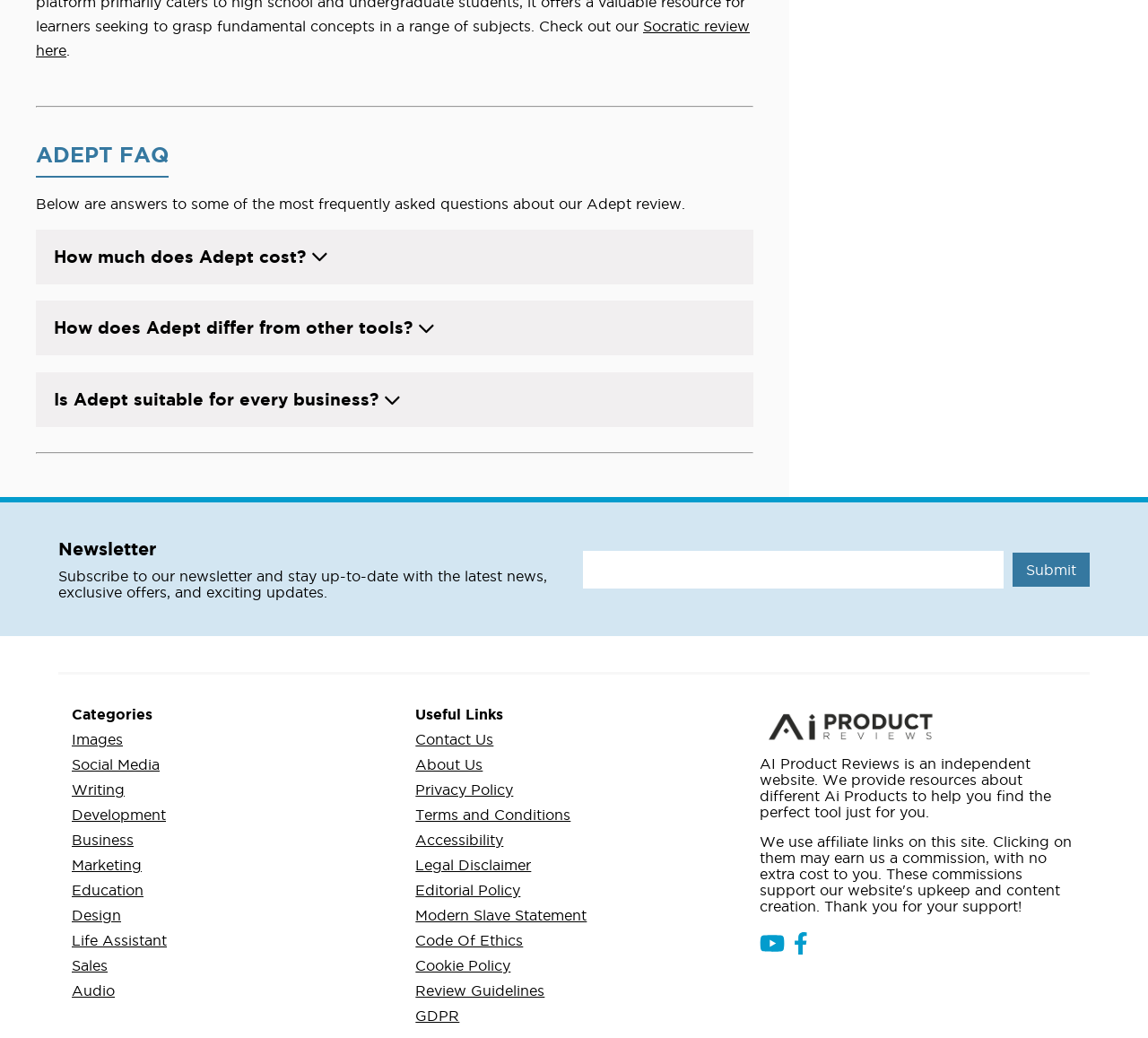Bounding box coordinates should be provided in the format (top-left x, top-left y, bottom-right x, bottom-right y) with all values between 0 and 1. Identify the bounding box for this UI element: Images

[0.062, 0.7, 0.107, 0.724]